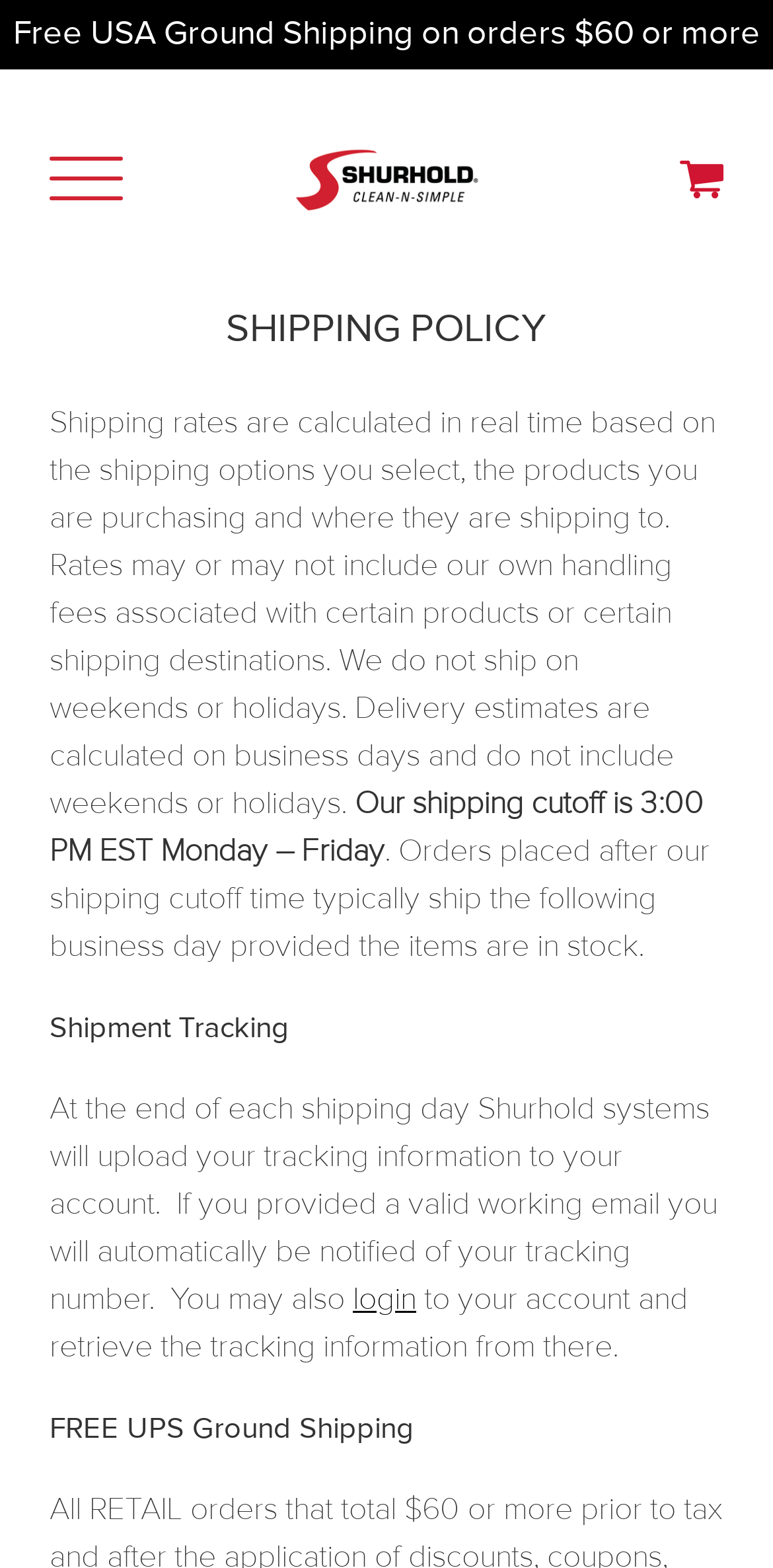Find the bounding box coordinates corresponding to the UI element with the description: "aria-label="mobile menu"". The coordinates should be formatted as [left, top, right, bottom], with values as floats between 0 and 1.

[0.064, 0.099, 0.159, 0.127]